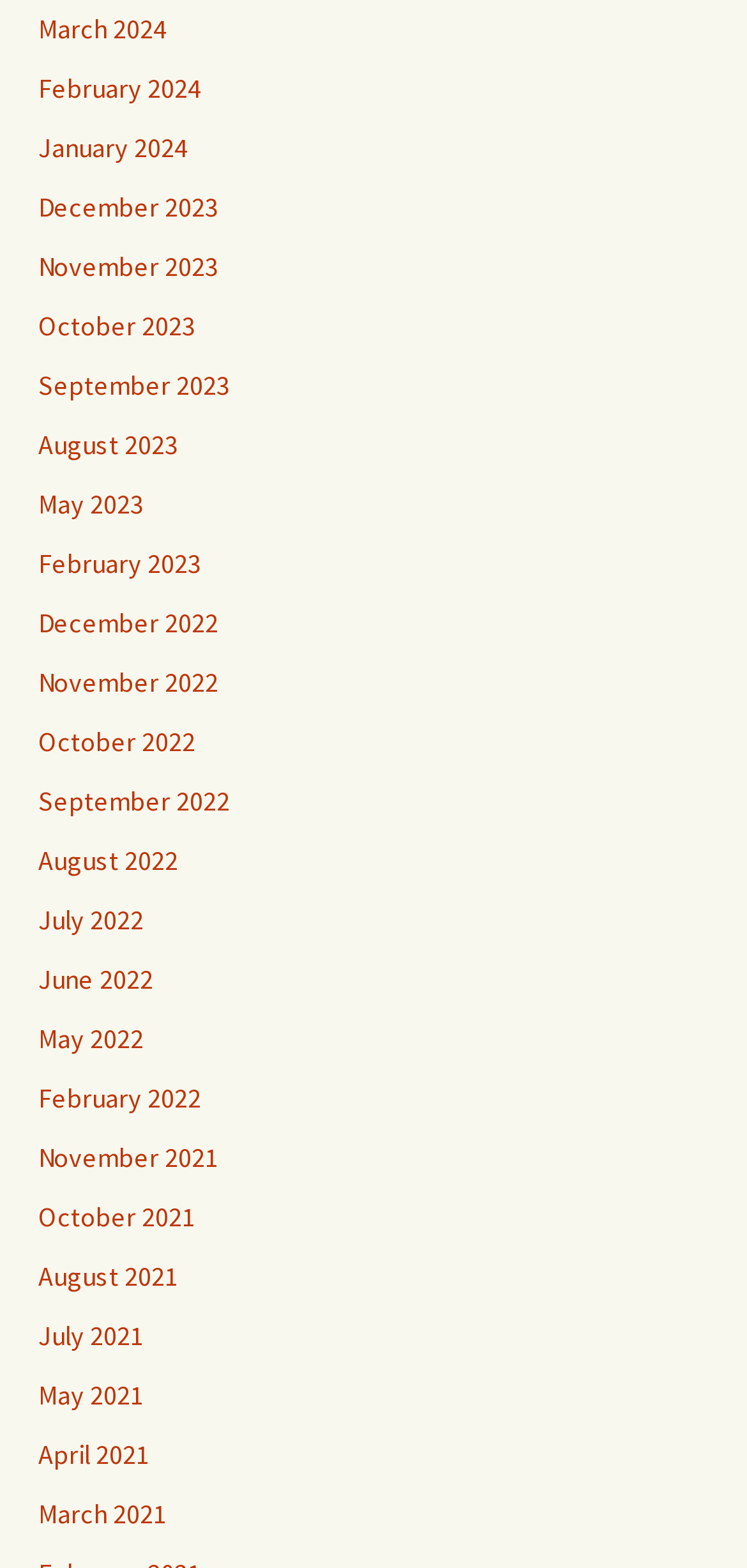Please indicate the bounding box coordinates of the element's region to be clicked to achieve the instruction: "Go to February 2023". Provide the coordinates as four float numbers between 0 and 1, i.e., [left, top, right, bottom].

[0.051, 0.348, 0.269, 0.37]